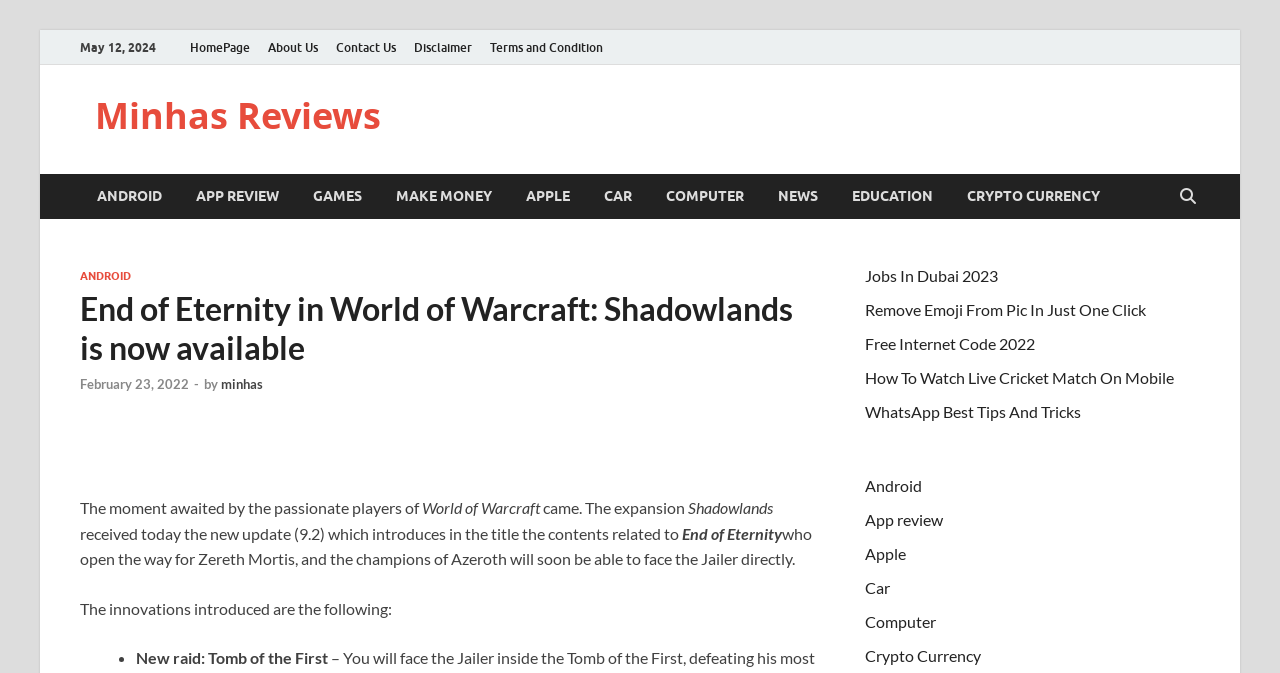Find the bounding box coordinates of the clickable element required to execute the following instruction: "Visit the 'GAMES' section". Provide the coordinates as four float numbers between 0 and 1, i.e., [left, top, right, bottom].

[0.231, 0.258, 0.296, 0.325]